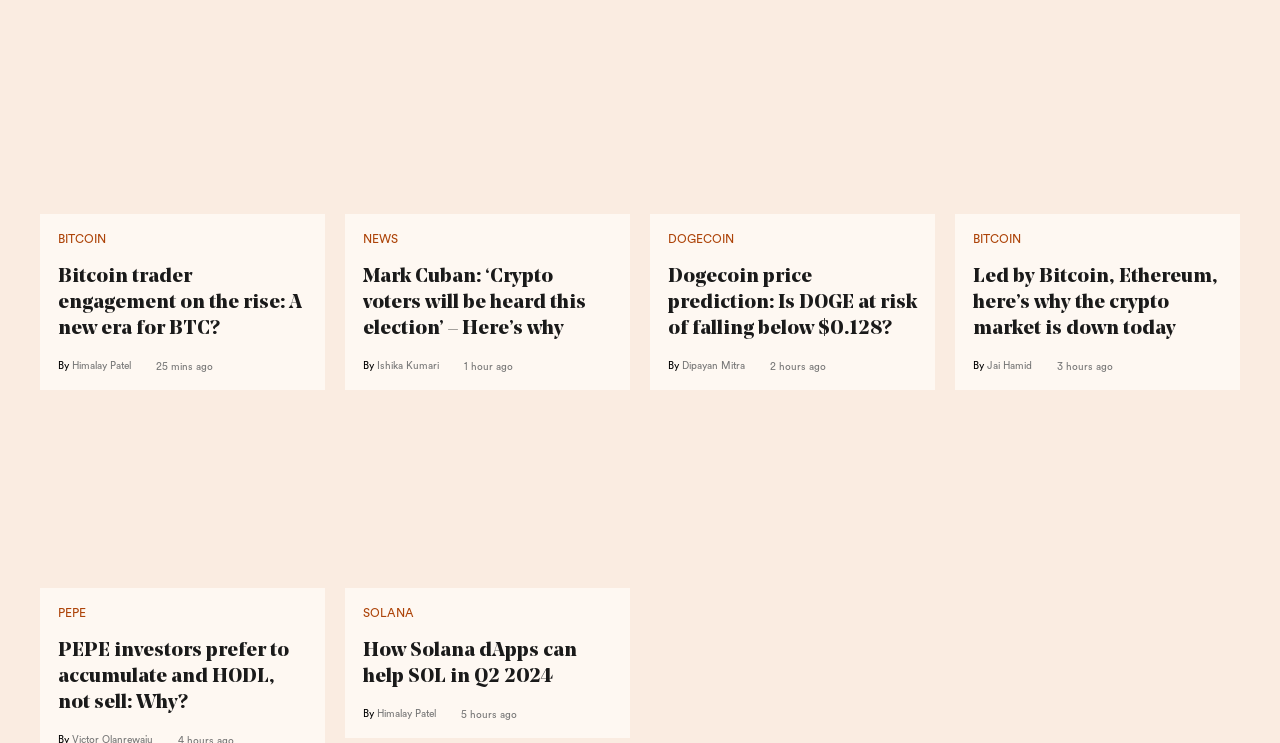Find the bounding box coordinates of the element you need to click on to perform this action: 'Read the article about Solana dApps'. The coordinates should be represented by four float values between 0 and 1, in the format [left, top, right, bottom].

[0.284, 0.859, 0.478, 0.929]